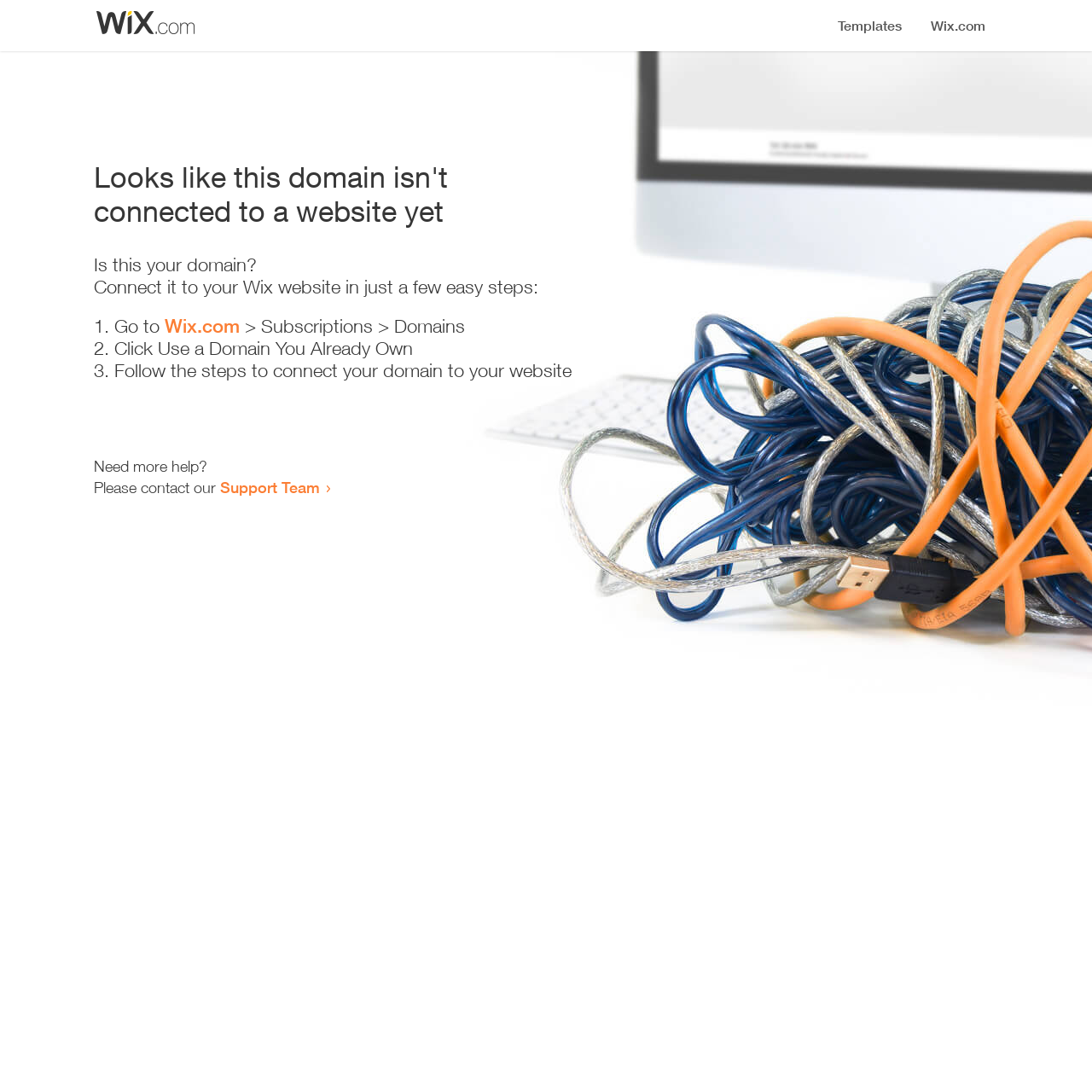Explain the webpage's design and content in an elaborate manner.

The webpage appears to be an error page, indicating that a domain is not connected to a website yet. At the top, there is a small image, likely a logo or icon. Below the image, a prominent heading reads "Looks like this domain isn't connected to a website yet". 

Underneath the heading, there is a series of instructions to connect the domain to a Wix website. The instructions are presented in a step-by-step format, with each step numbered and accompanied by a brief description. The first step is to go to Wix.com, followed by navigating to the Subscriptions and Domains section. The second step is to click "Use a Domain You Already Own", and the third step is to follow the instructions to connect the domain to the website.

At the bottom of the page, there is a section offering additional help, with a message "Need more help?" followed by an invitation to contact the Support Team via a link.